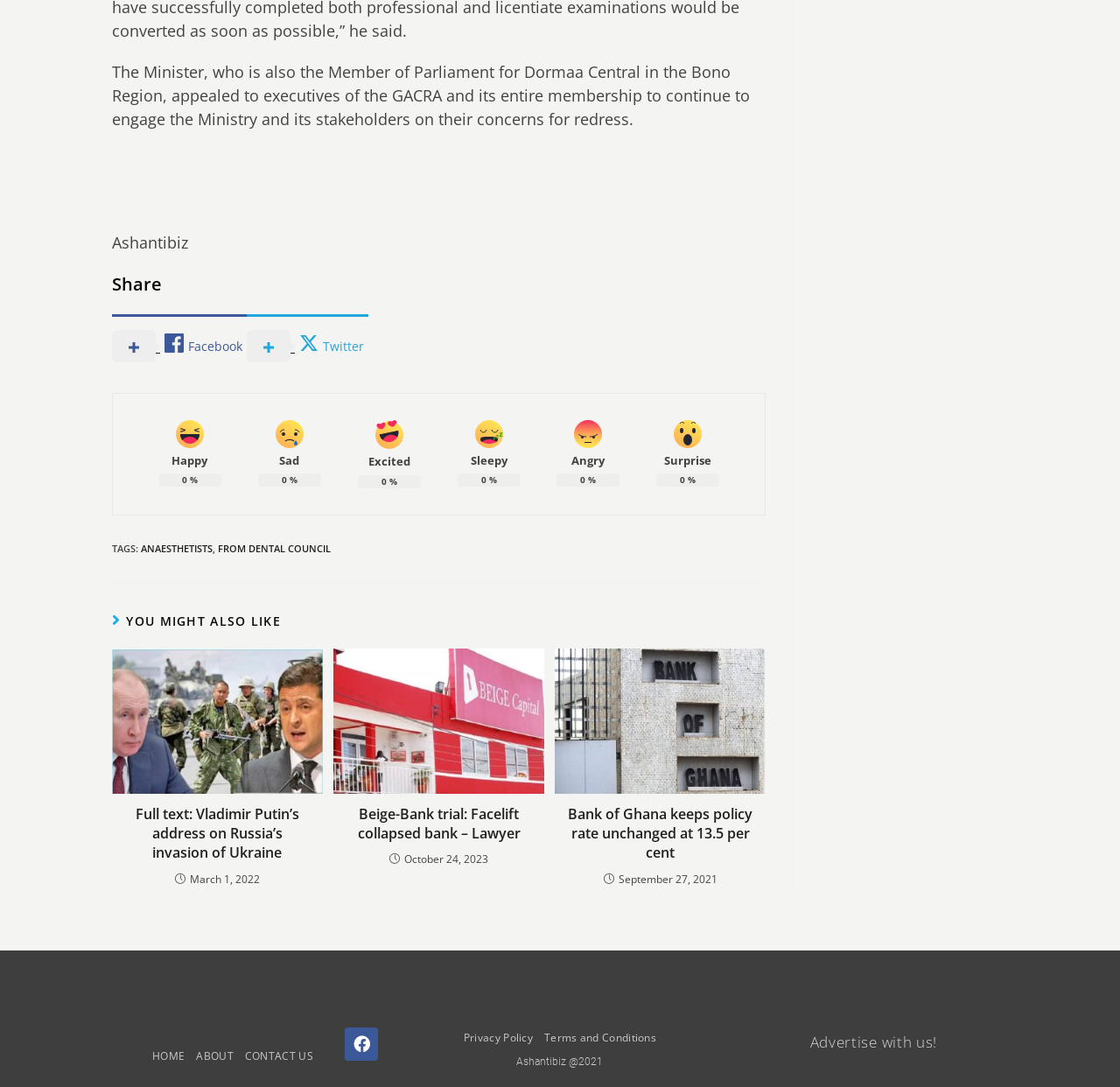Determine the bounding box coordinates of the element that should be clicked to execute the following command: "View article Beige-Bank trial: Facelift collapsed bank – Lawyer".

[0.298, 0.597, 0.486, 0.73]